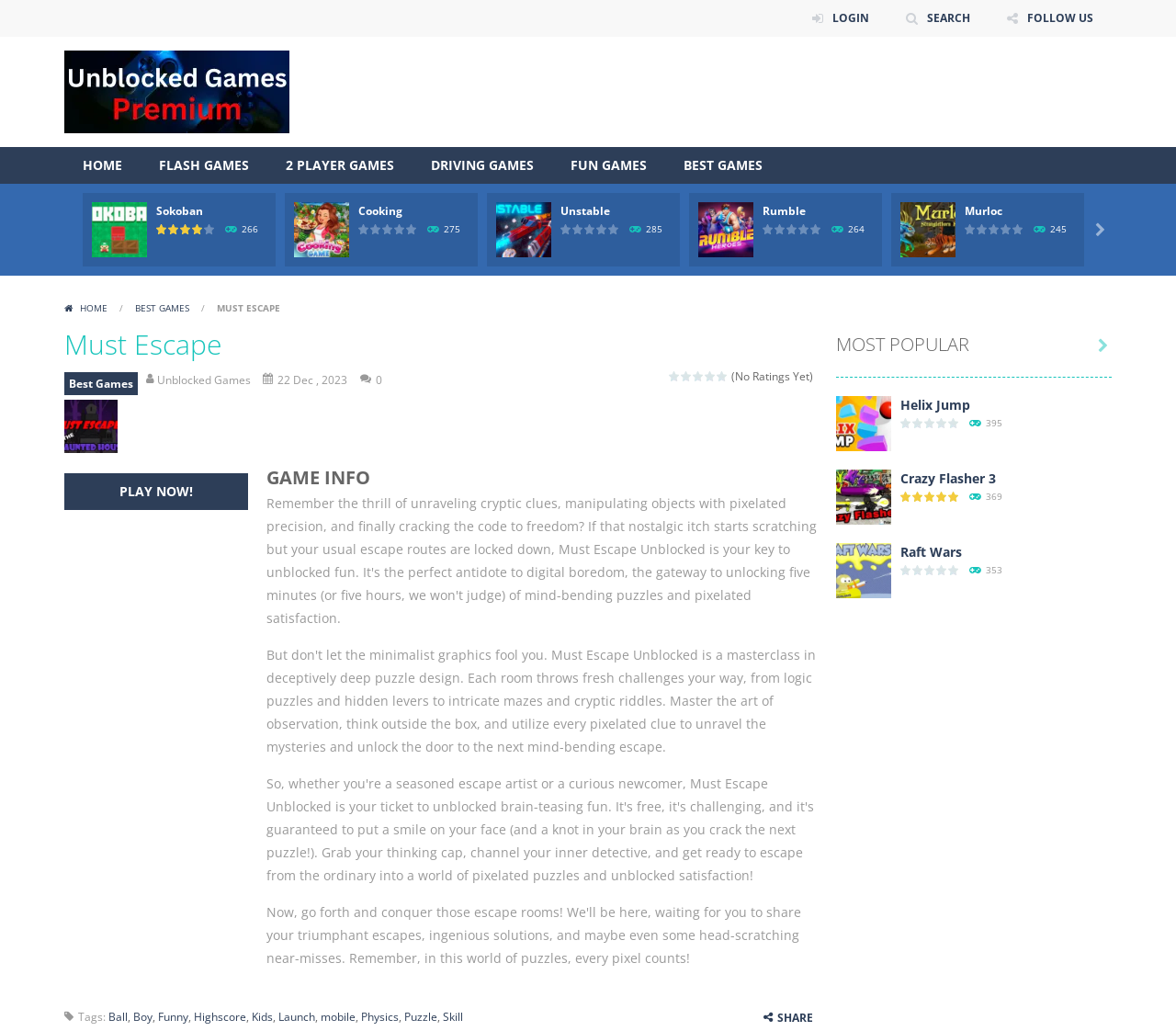What is the rating of the 'Sokoban' game?
Using the visual information from the image, give a one-word or short-phrase answer.

4.00 out of 5